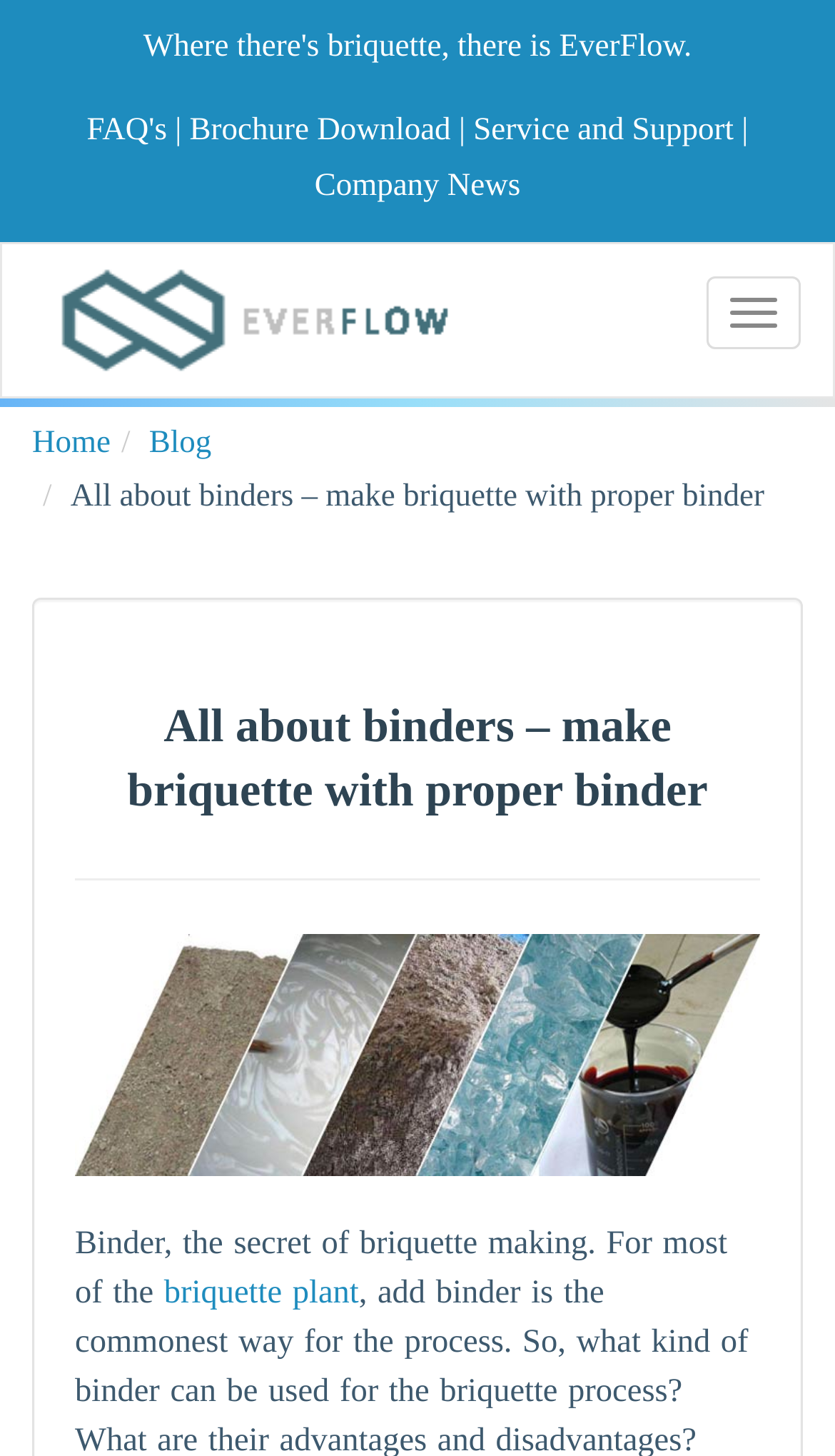What is the topic of the main content?
Carefully analyze the image and provide a thorough answer to the question.

I looked at the main content section and saw the heading 'All about binders – make briquette with proper binder'. This suggests that the topic of the main content is about binders for briquette making.